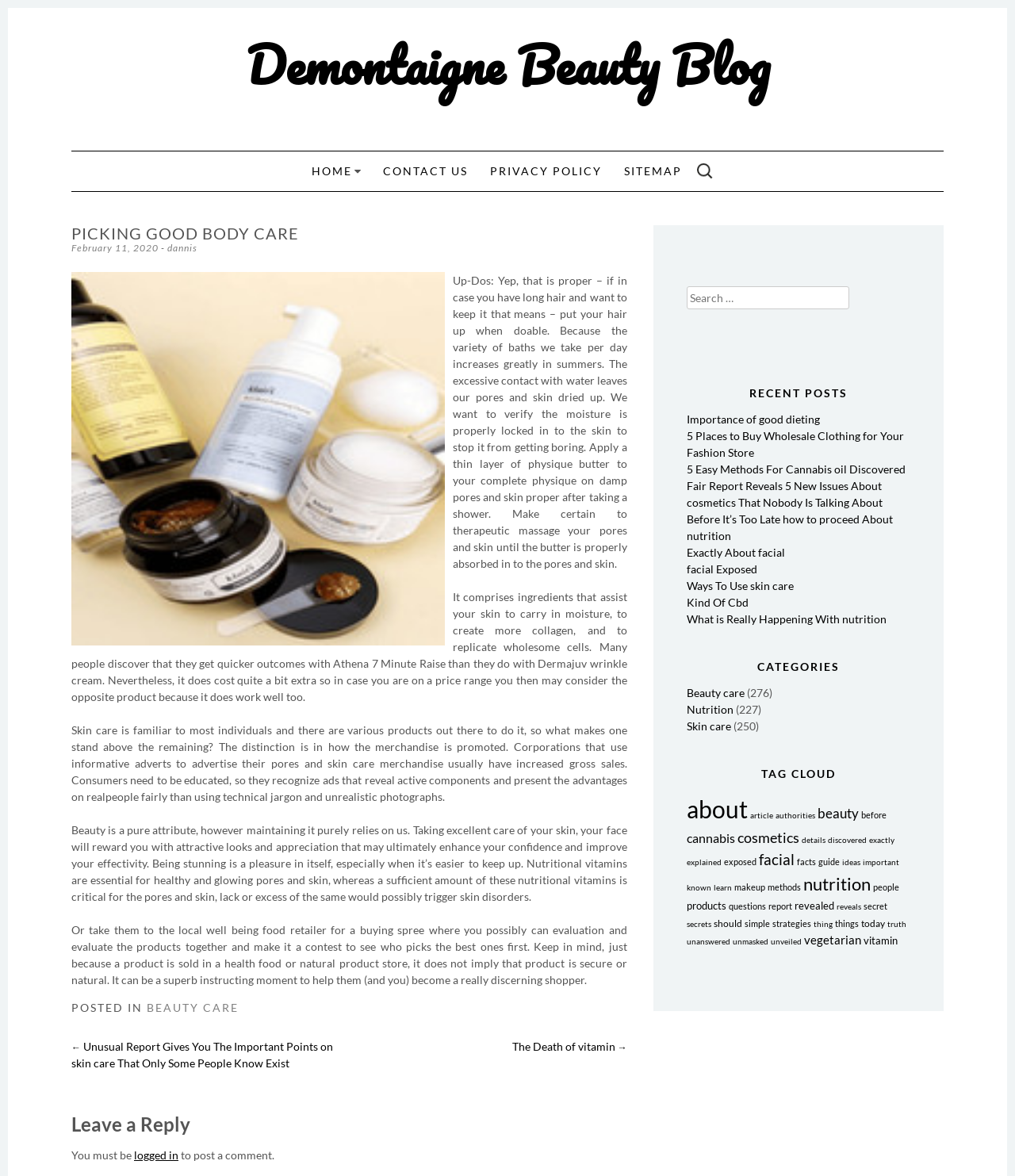Identify the bounding box coordinates of the region that should be clicked to execute the following instruction: "View recent posts".

[0.676, 0.324, 0.897, 0.345]